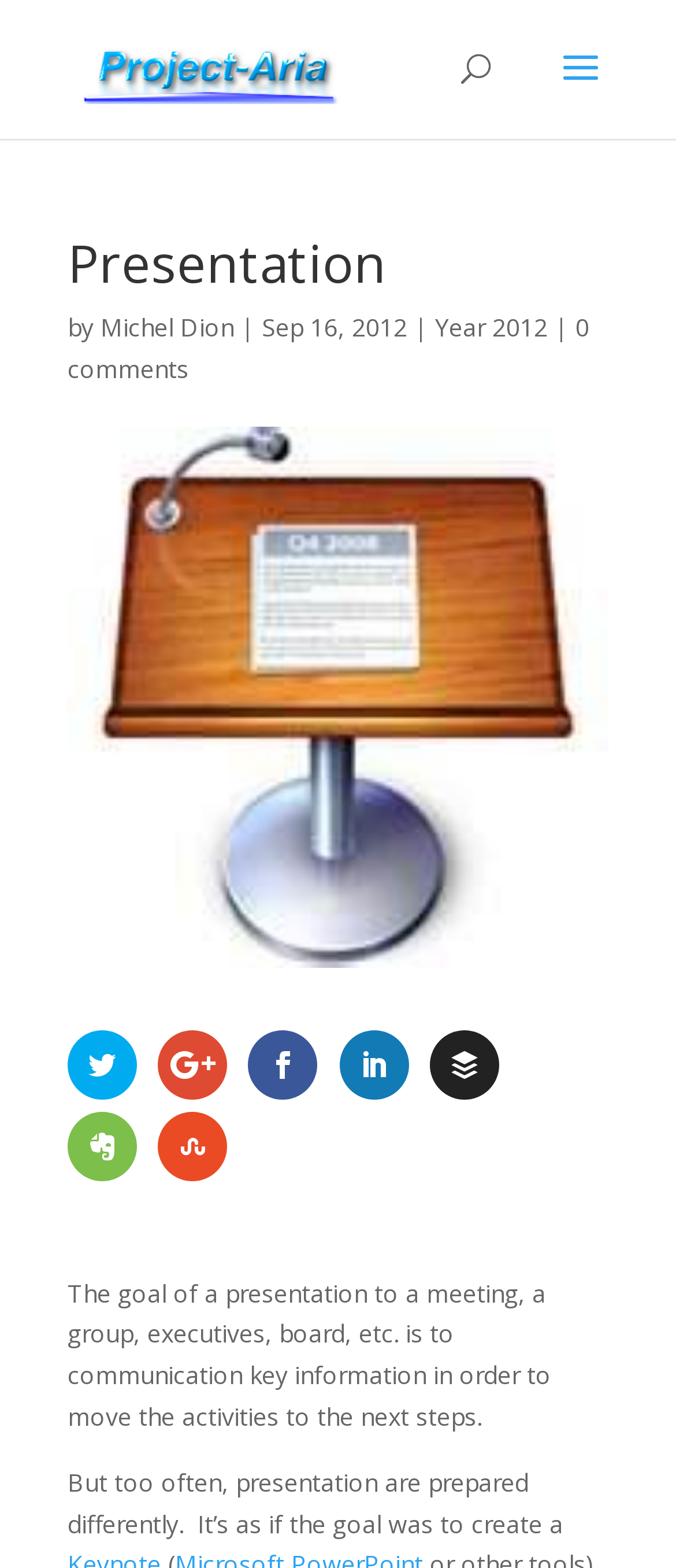Provide a one-word or short-phrase answer to the question:
What is the name of the project?

Project-Aria